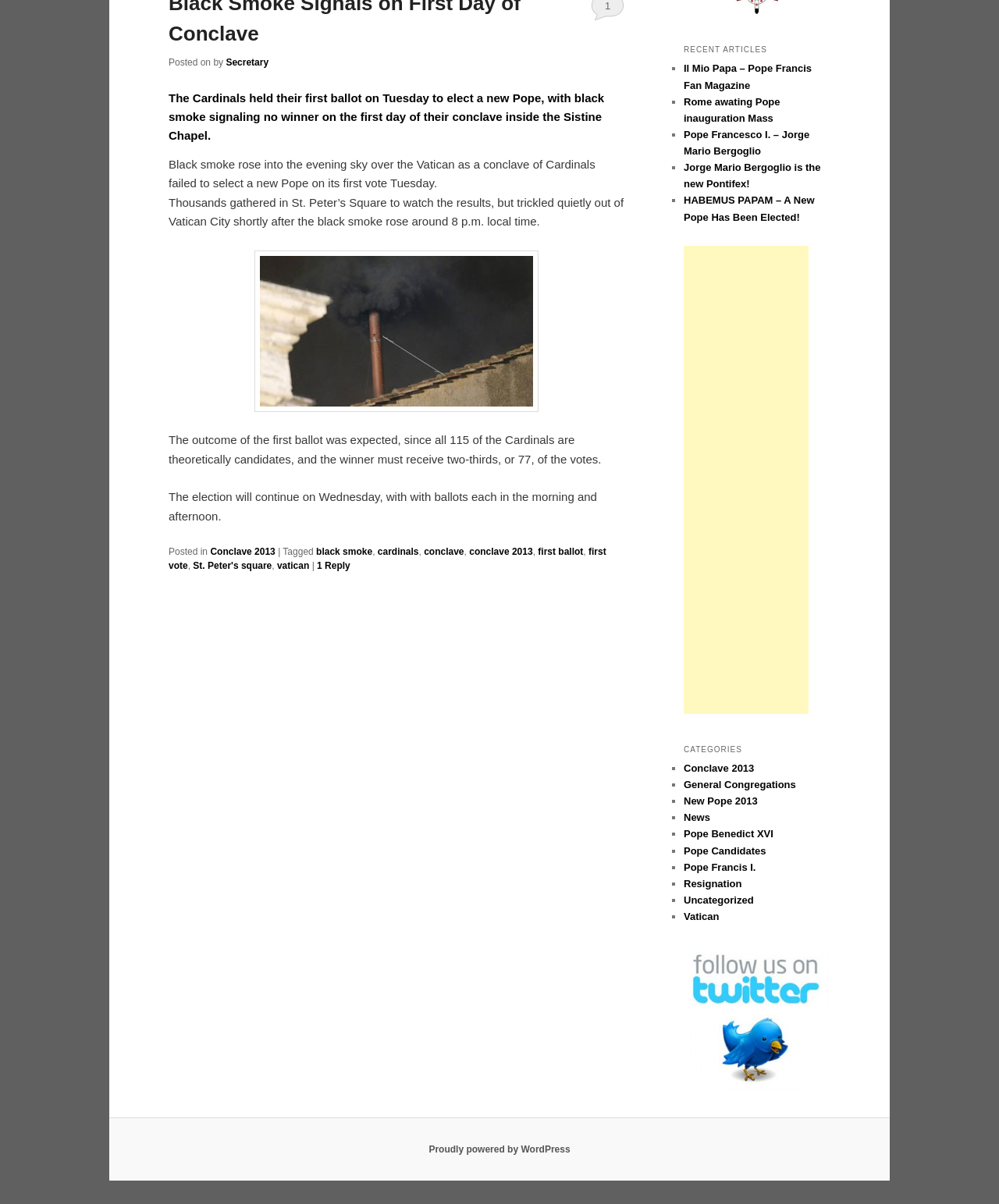Determine the bounding box of the UI component based on this description: "Rome awating Pope inauguration Mass". The bounding box coordinates should be four float values between 0 and 1, i.e., [left, top, right, bottom].

[0.684, 0.079, 0.781, 0.103]